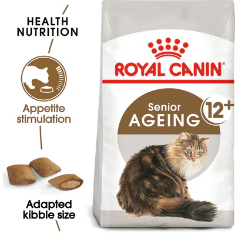What is the purpose of the adapted kibble size?
Based on the screenshot, provide a one-word or short-phrase response.

Easier chewing and digestion